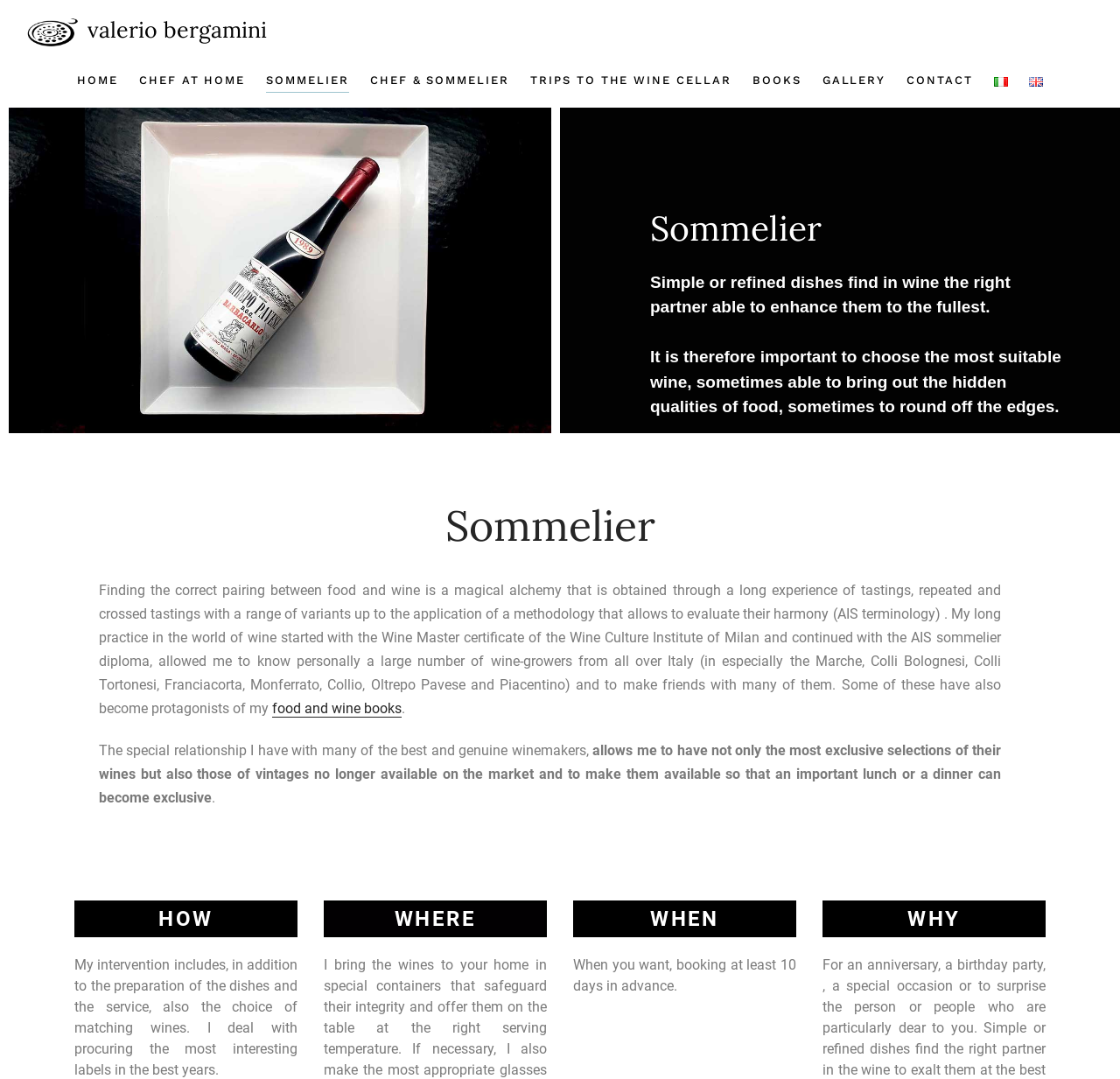Determine the bounding box coordinates for the area that needs to be clicked to fulfill this task: "Click on the 'HOME' link". The coordinates must be given as four float numbers between 0 and 1, i.e., [left, top, right, bottom].

[0.069, 0.047, 0.105, 0.102]